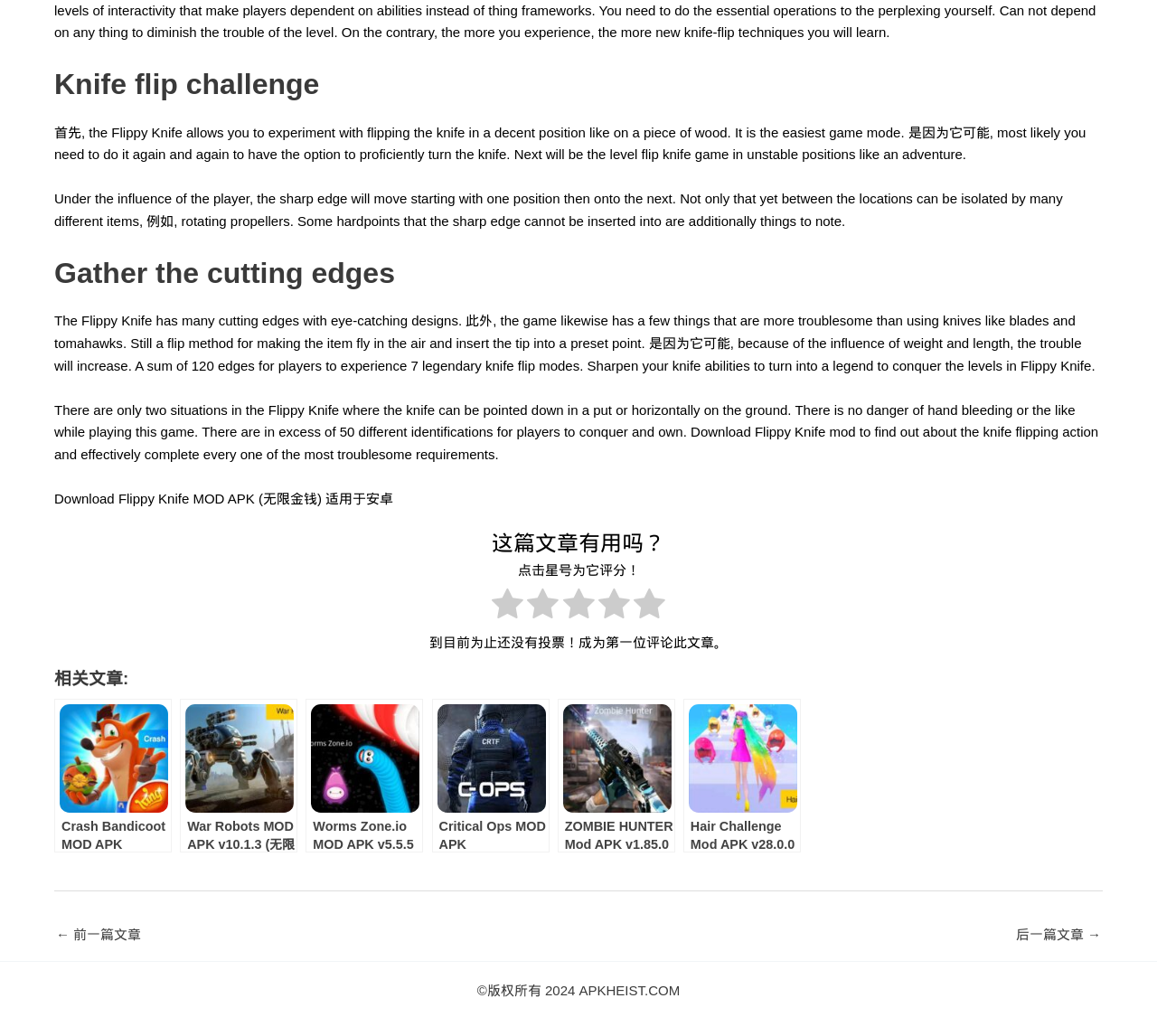Please identify the bounding box coordinates of the element that needs to be clicked to perform the following instruction: "Rate this article".

[0.447, 0.543, 0.553, 0.558]